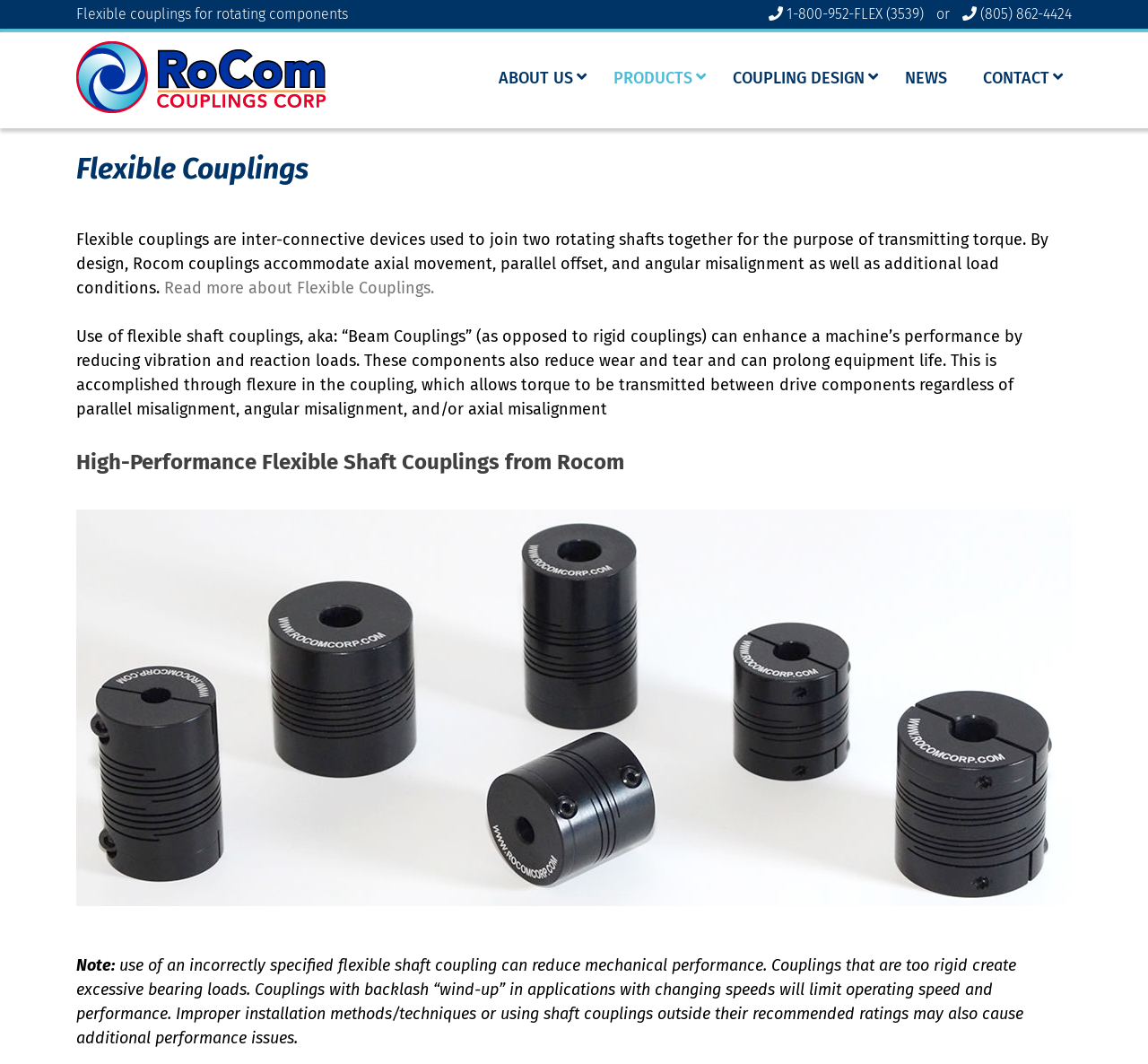Use a single word or phrase to answer the following:
What happens if a flexible shaft coupling is incorrectly specified?

Reduce mechanical performance